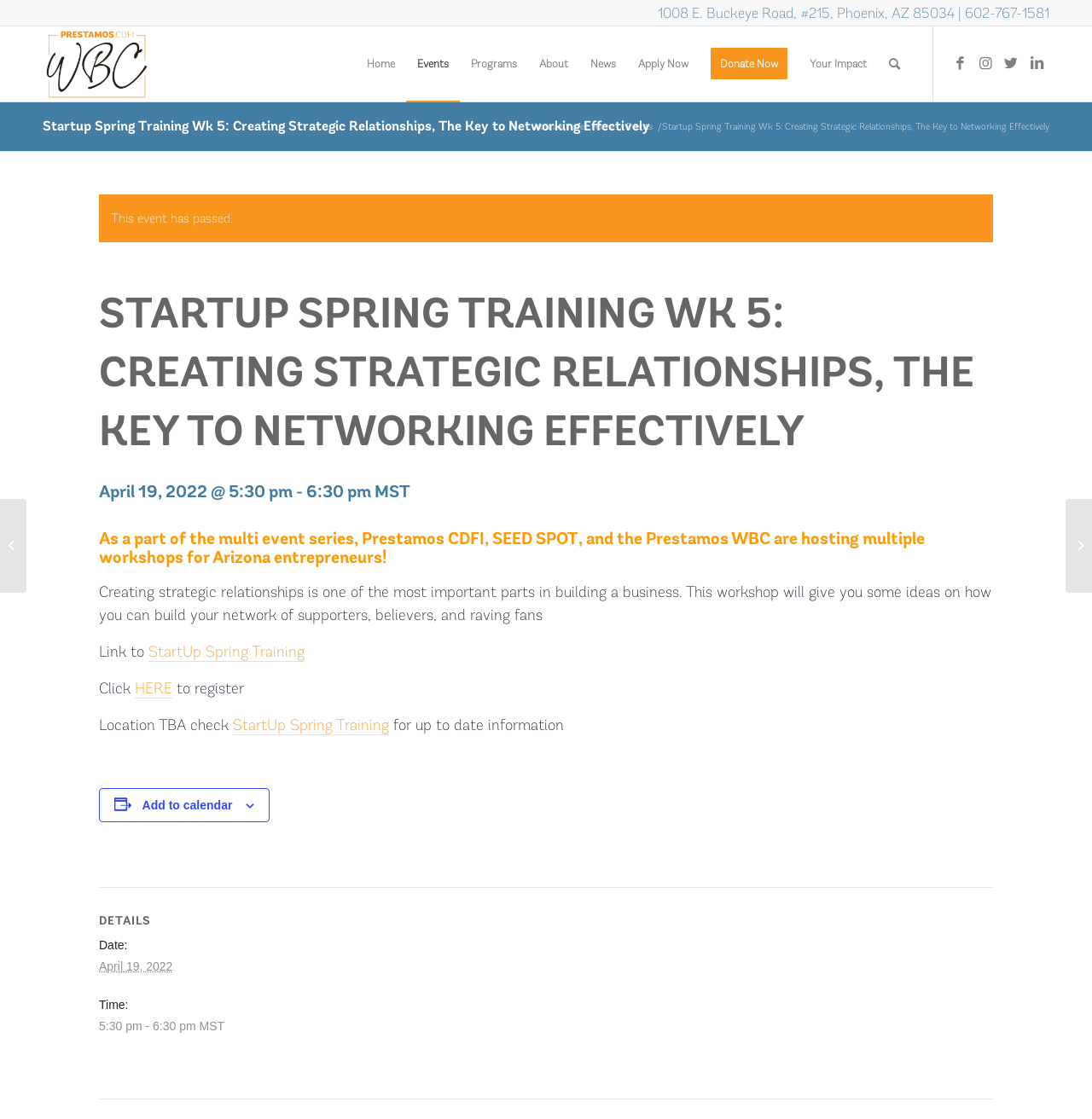What is the purpose of the workshop?
Based on the image, provide your answer in one word or phrase.

Building strategic relationships